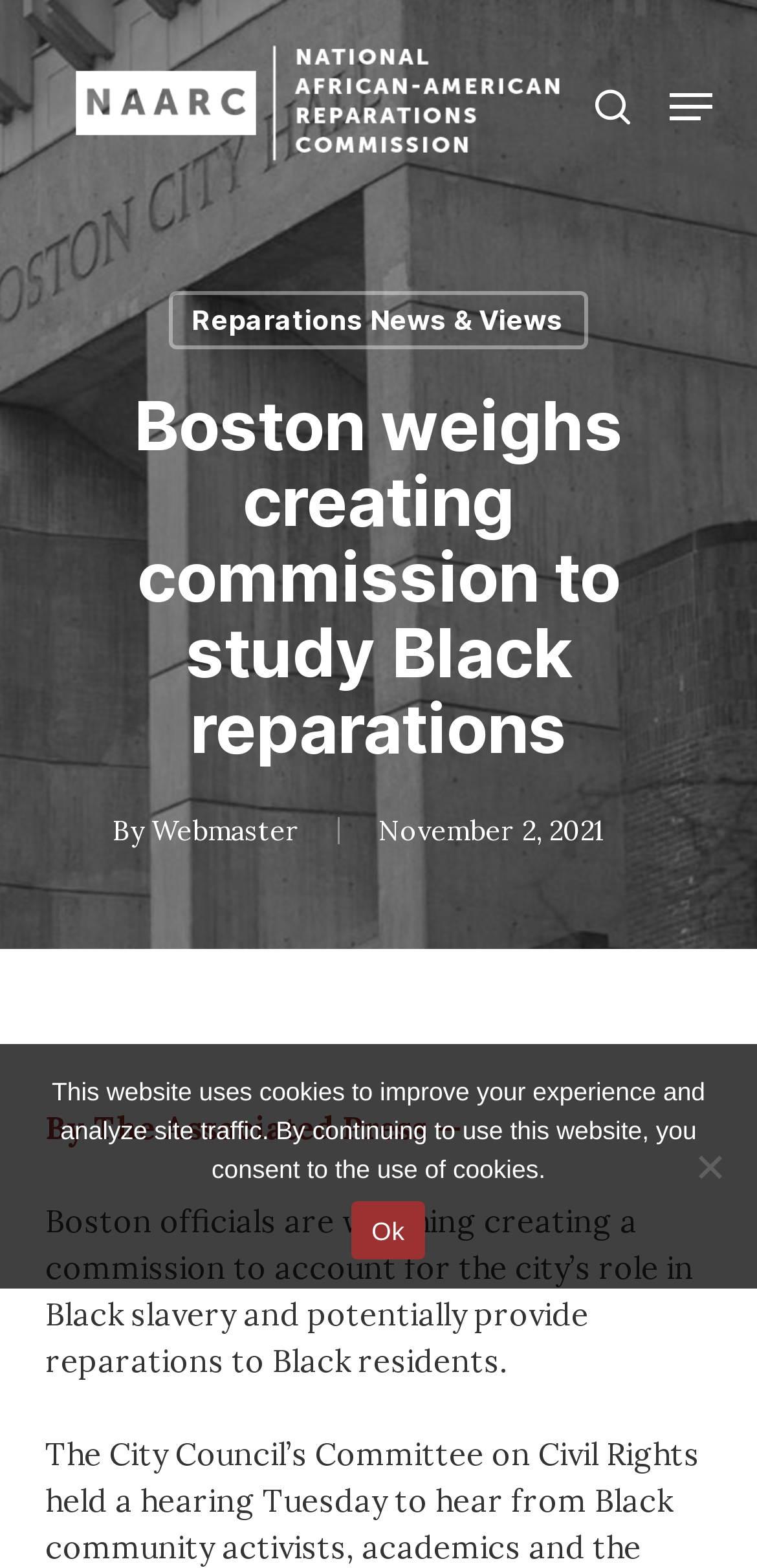Please provide a comprehensive answer to the question below using the information from the image: What is the name of the commission mentioned on the webpage?

I found the name 'National African American Reparations Commission (NAARC)' mentioned on the webpage, which is a link and also has an associated image.